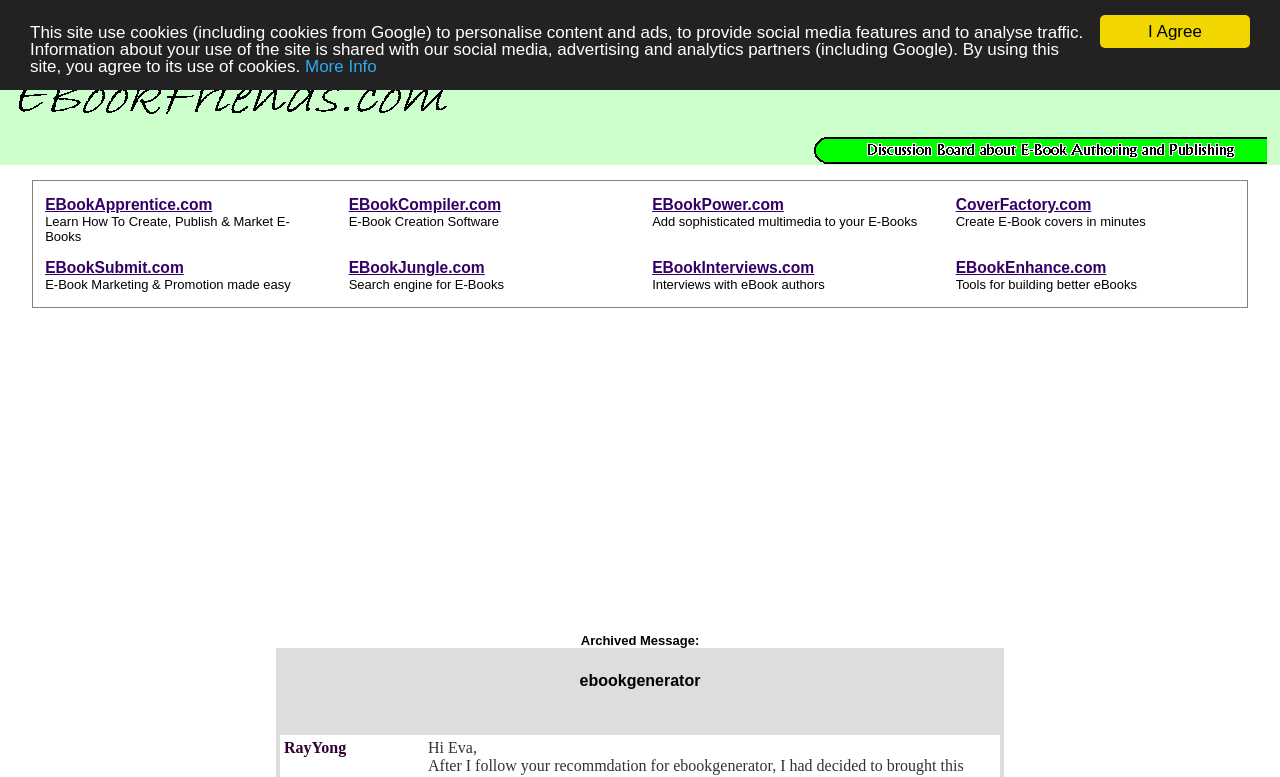What is the function of EBookSubmit.com?
Based on the screenshot, provide a one-word or short-phrase response.

E-Book Marketing & Promotion